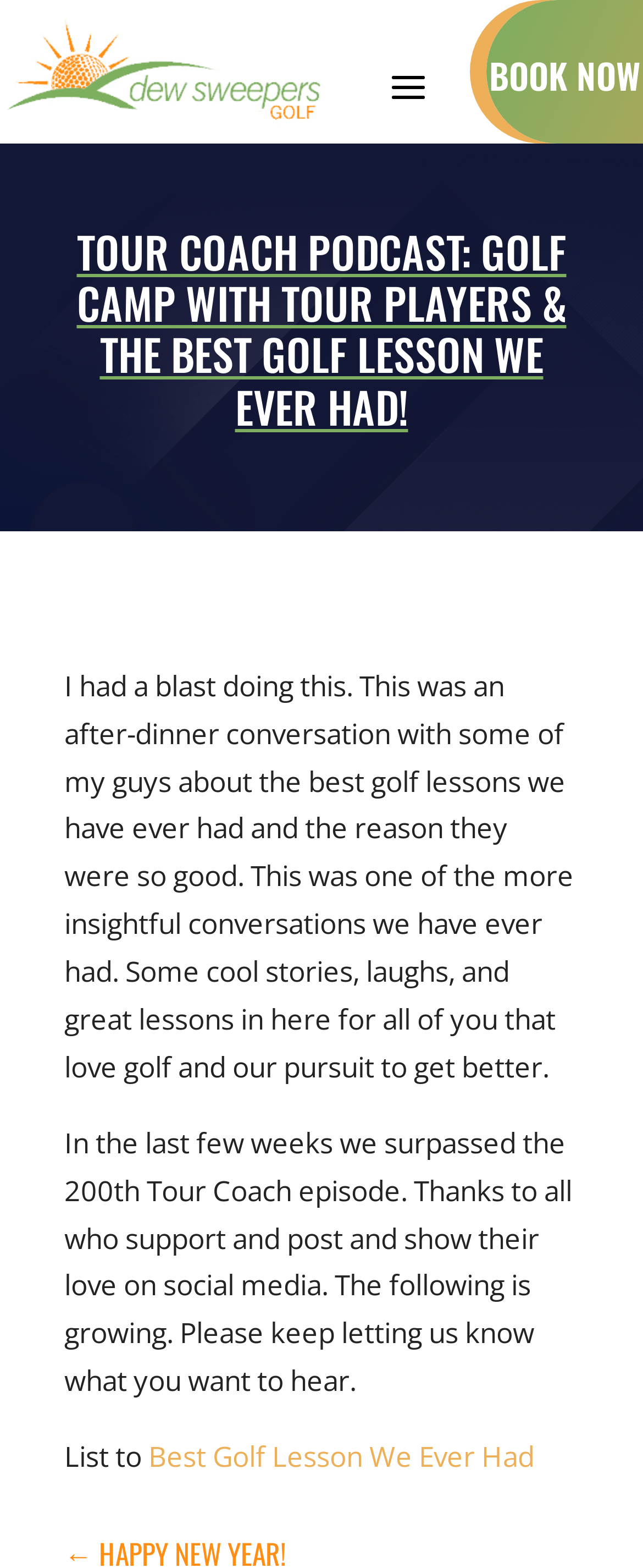What is the call-to-action button on the top right?
Identify the answer in the screenshot and reply with a single word or phrase.

BOOK NOW